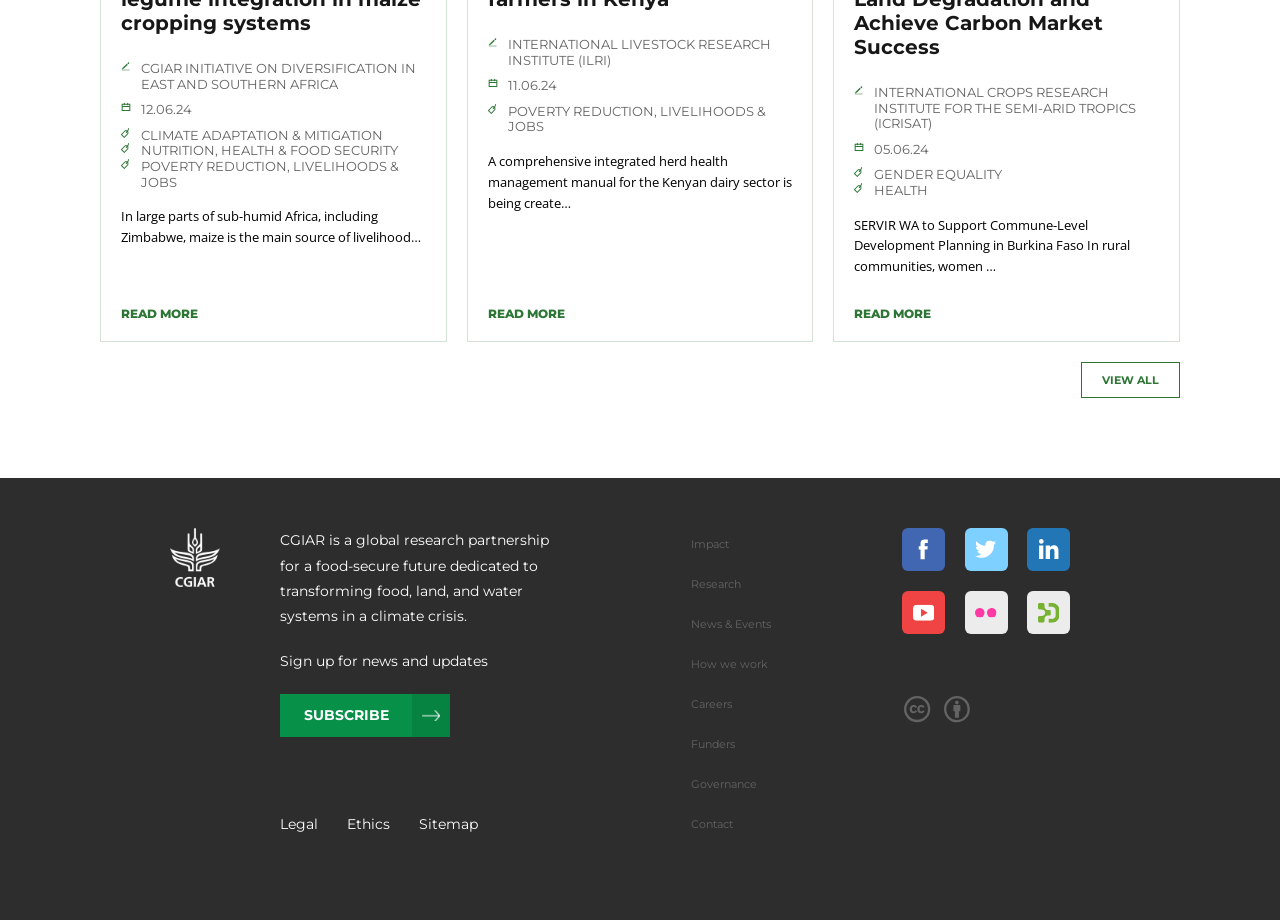Respond with a single word or phrase to the following question: What is the date of the first article?

12.06.24